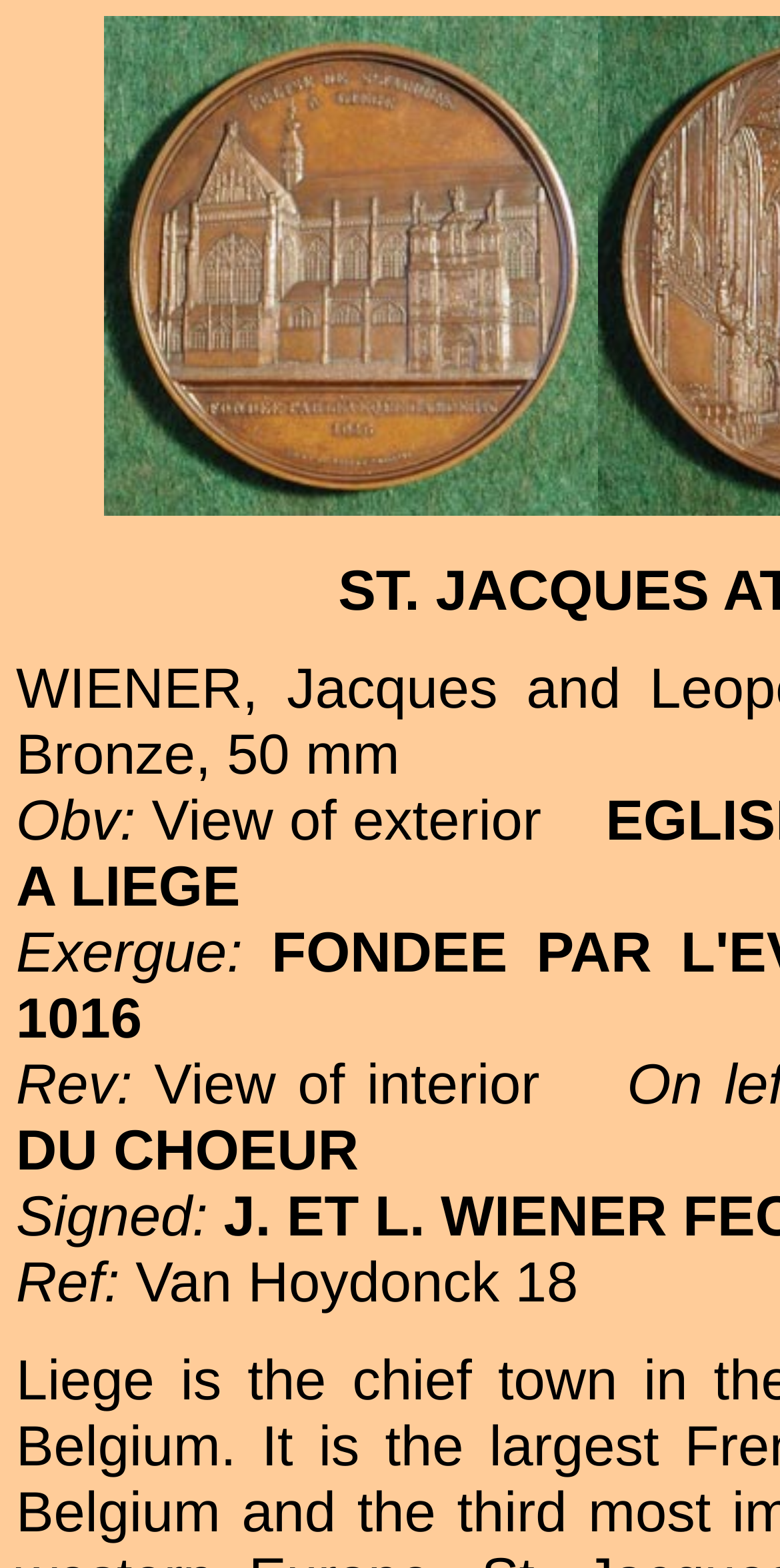Refer to the screenshot and give an in-depth answer to this question: Is there an image on the webpage?

I noticed that there is an image element on the webpage with a bounding box coordinate of [0.134, 0.01, 0.768, 0.329], which suggests that there is an image present on the webpage.